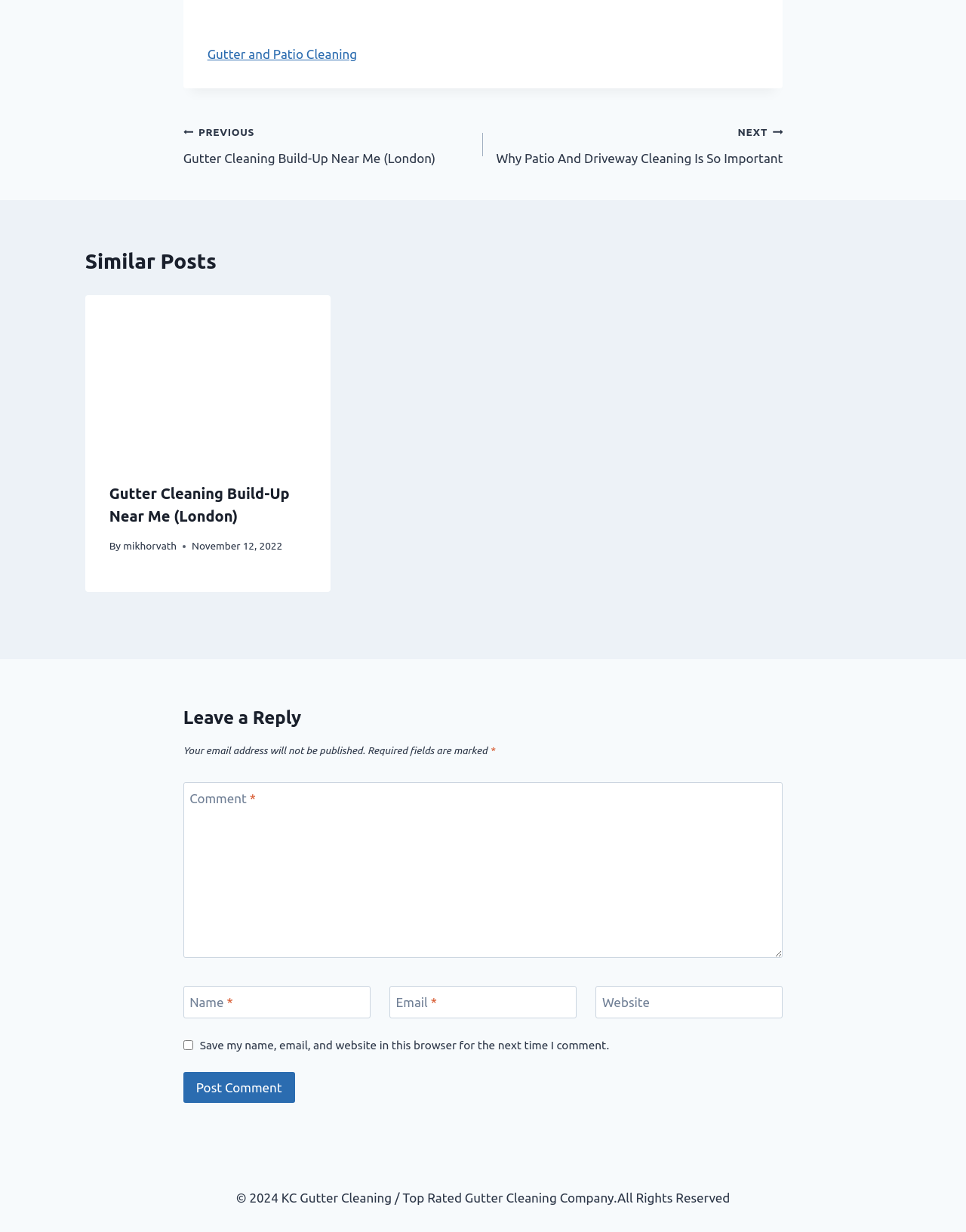Please identify the bounding box coordinates of the element I should click to complete this instruction: 'Click on the 'Post Comment' button'. The coordinates should be given as four float numbers between 0 and 1, like this: [left, top, right, bottom].

[0.19, 0.87, 0.305, 0.895]